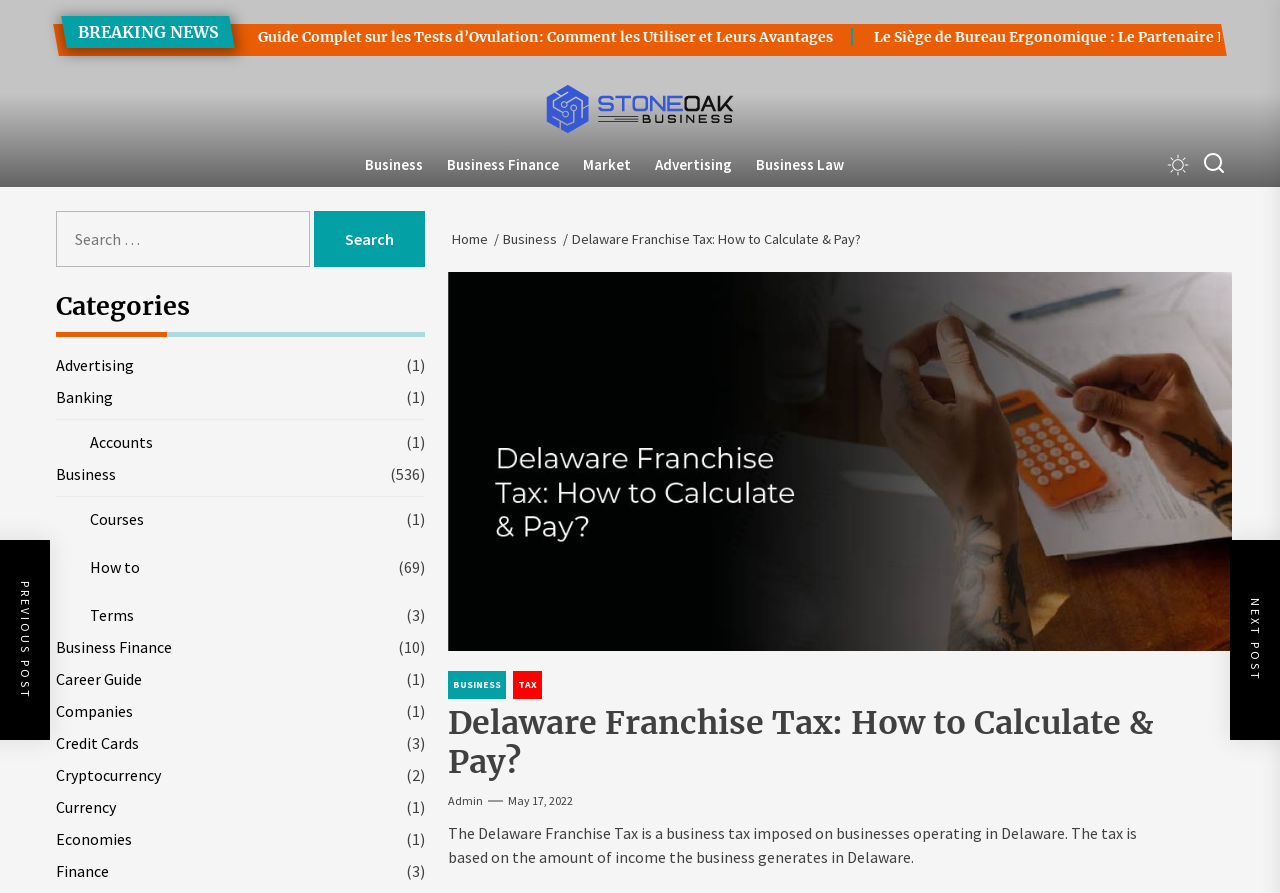Can you give a comprehensive explanation to the question given the content of the image?
What is the first link in the navigation menu?

I looked at the navigation menu with the label 'Horizontal' and found the first link is 'Business'.